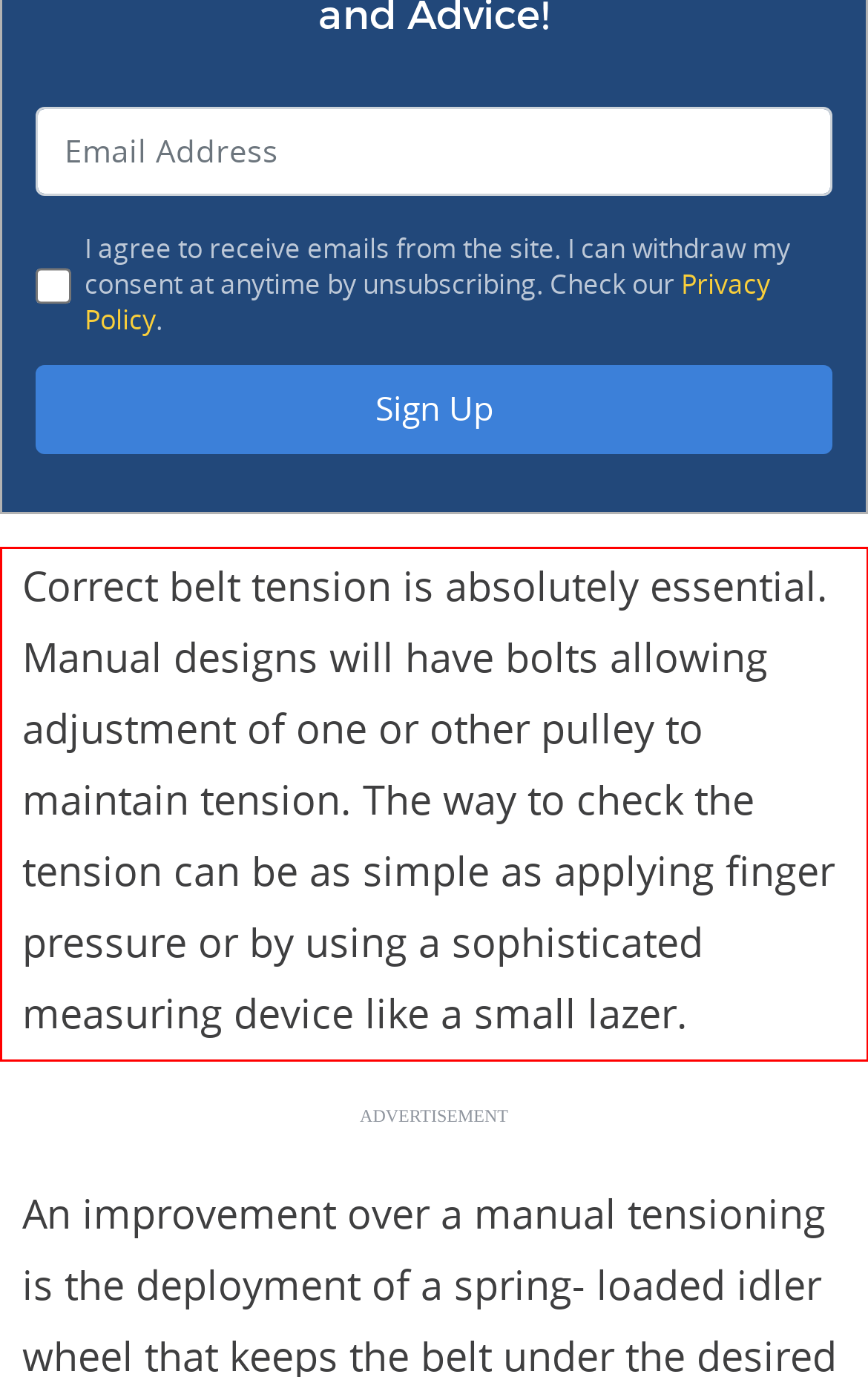You have a screenshot of a webpage with a red bounding box. Use OCR to generate the text contained within this red rectangle.

Correct belt tension is absolutely essential. Manual designs will have bolts allowing adjustment of one or other pulley to maintain tension. The way to check the tension can be as simple as applying finger pressure or by using a sophisticated measuring device like a small lazer.